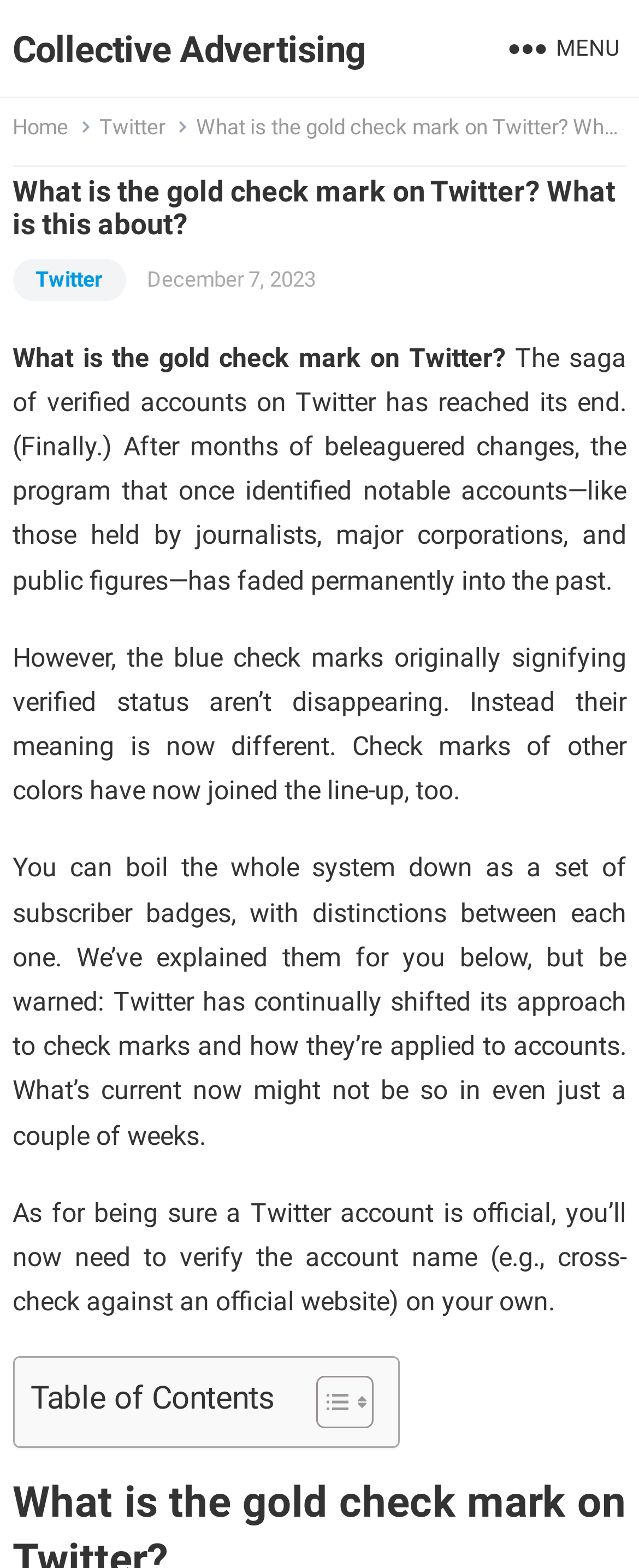What is the current status of the verified accounts program on Twitter?
Use the information from the screenshot to give a comprehensive response to the question.

The webpage states that the saga of verified accounts on Twitter has reached its end, and the program that once identified notable accounts has faded permanently into the past. This implies that the verified accounts program is no longer active or available on Twitter.